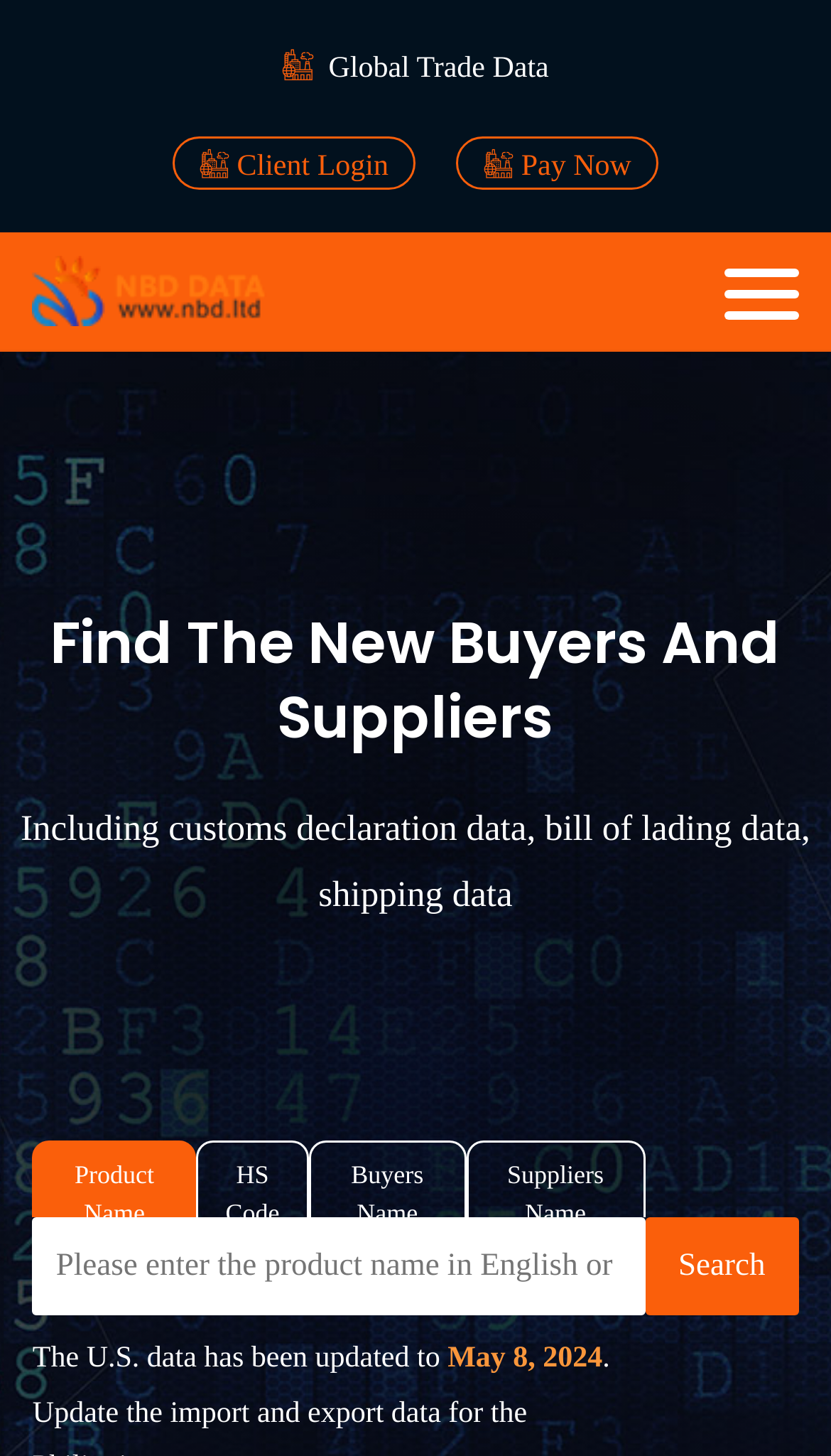Give a one-word or short-phrase answer to the following question: 
What languages are supported for product name input?

English or Spanish